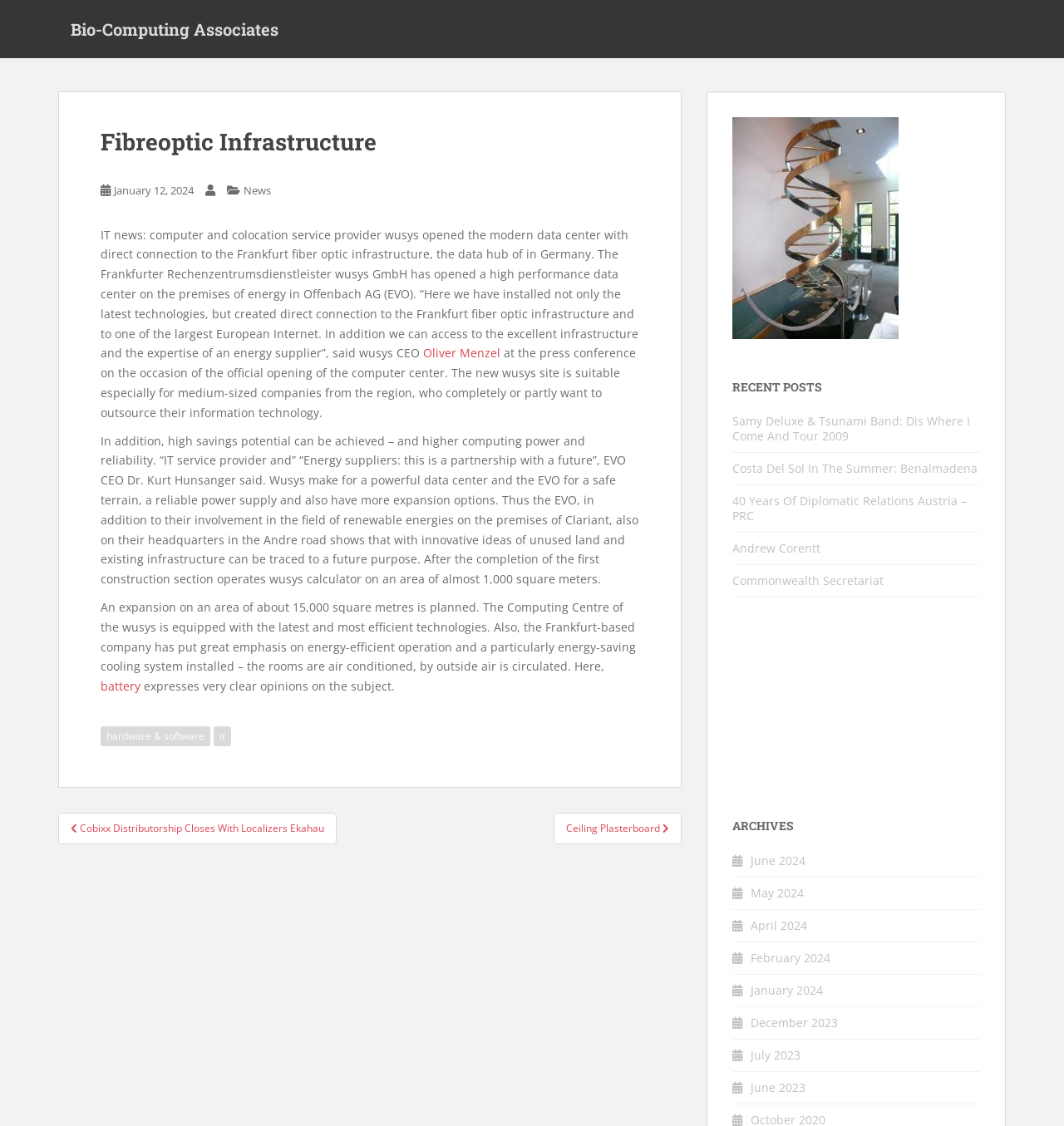Please find the bounding box coordinates (top-left x, top-left y, bottom-right x, bottom-right y) in the screenshot for the UI element described as follows: Commonwealth Secretariat

[0.688, 0.509, 0.83, 0.523]